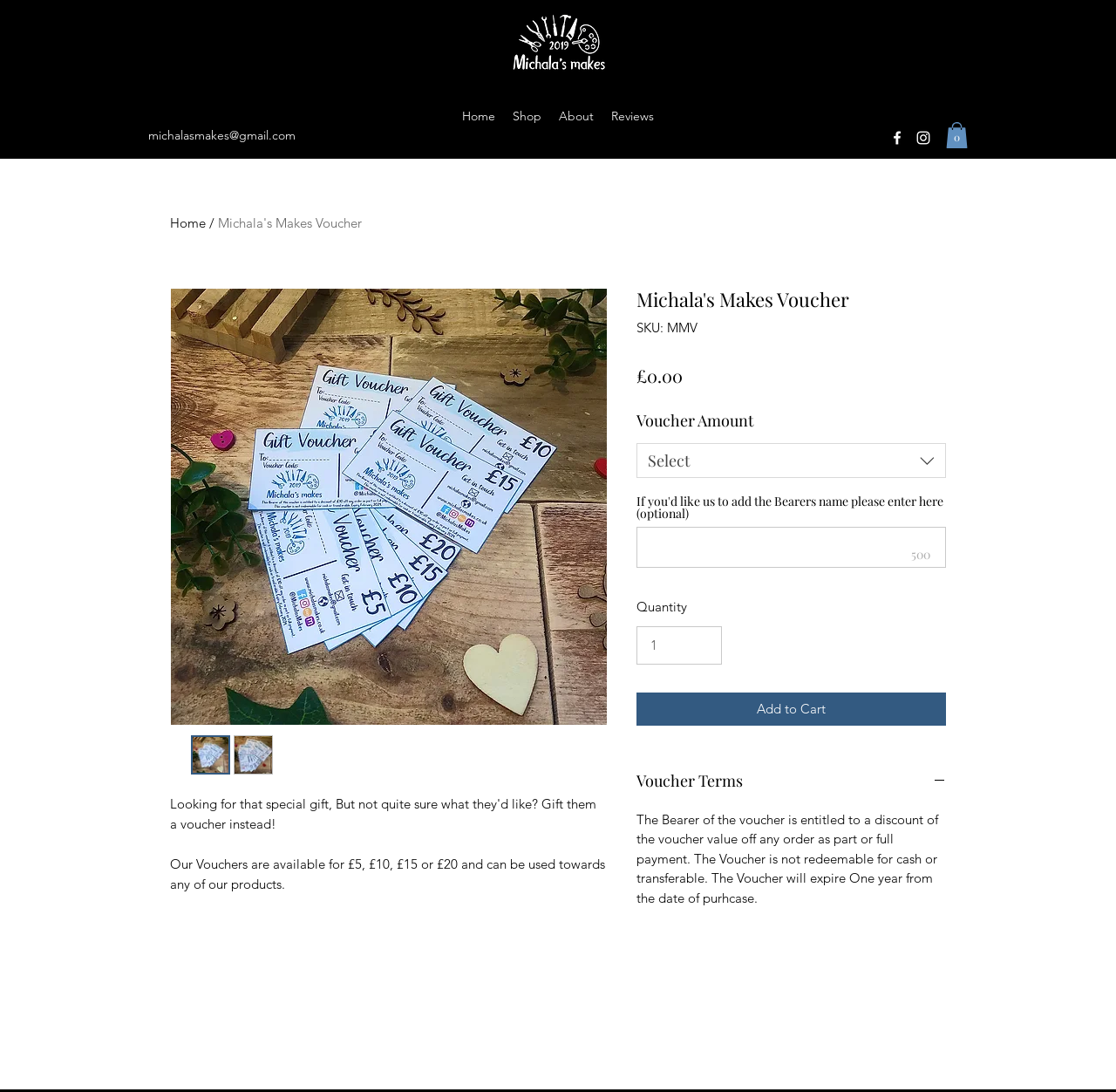Find the bounding box coordinates of the element to click in order to complete this instruction: "Select a voucher amount". The bounding box coordinates must be four float numbers between 0 and 1, denoted as [left, top, right, bottom].

[0.57, 0.406, 0.848, 0.438]